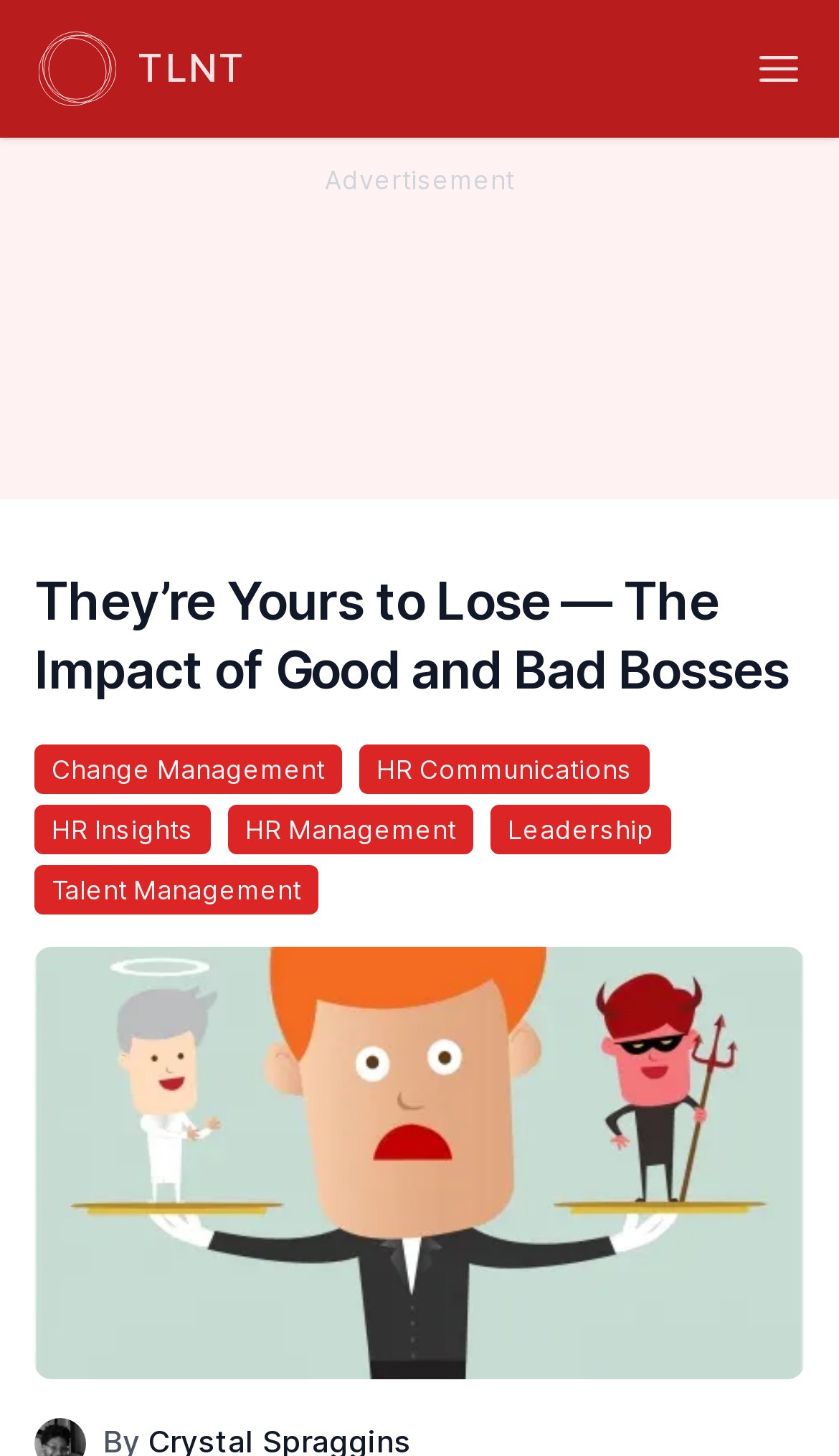Respond to the question below with a single word or phrase:
How many links are there in the top section?

6